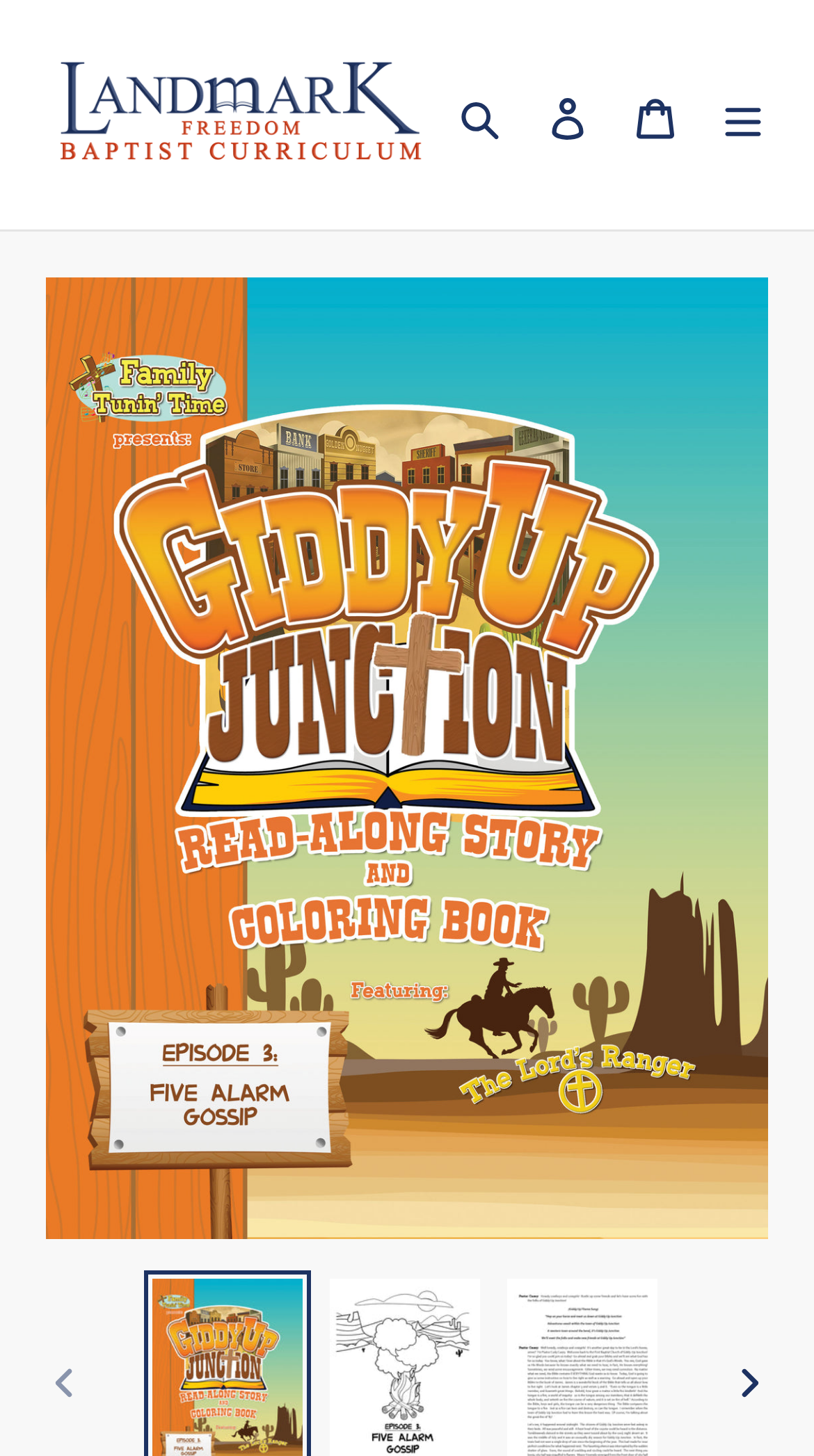Bounding box coordinates are specified in the format (top-left x, top-left y, bottom-right x, bottom-right y). All values are floating point numbers bounded between 0 and 1. Please provide the bounding box coordinate of the region this sentence describes: Medical Tech

None